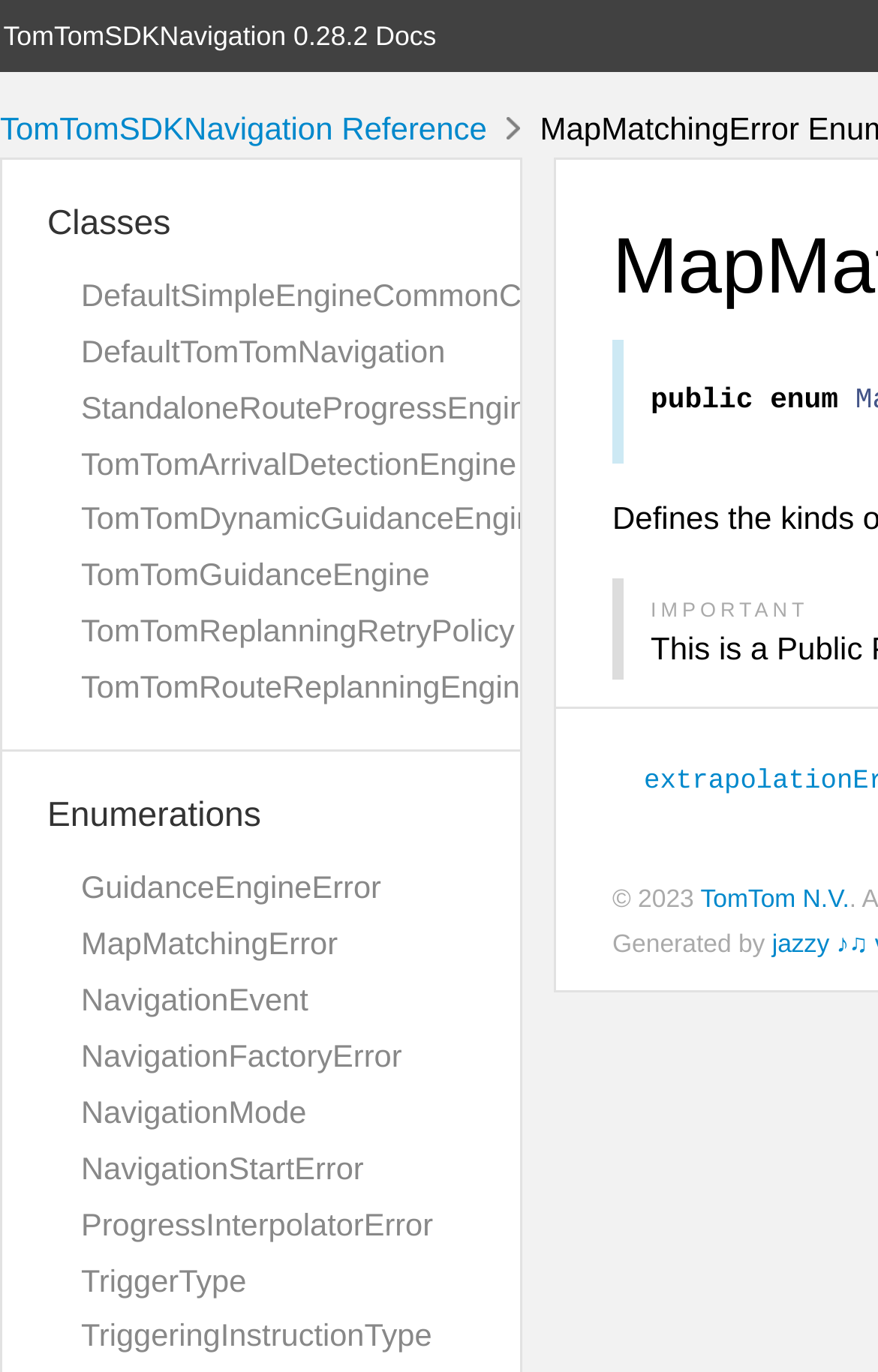Locate the UI element that matches the description TomTomSDKNavigation 0.28.2 Docs in the webpage screenshot. Return the bounding box coordinates in the format (top-left x, top-left y, bottom-right x, bottom-right y), with values ranging from 0 to 1.

[0.004, 0.015, 0.497, 0.038]